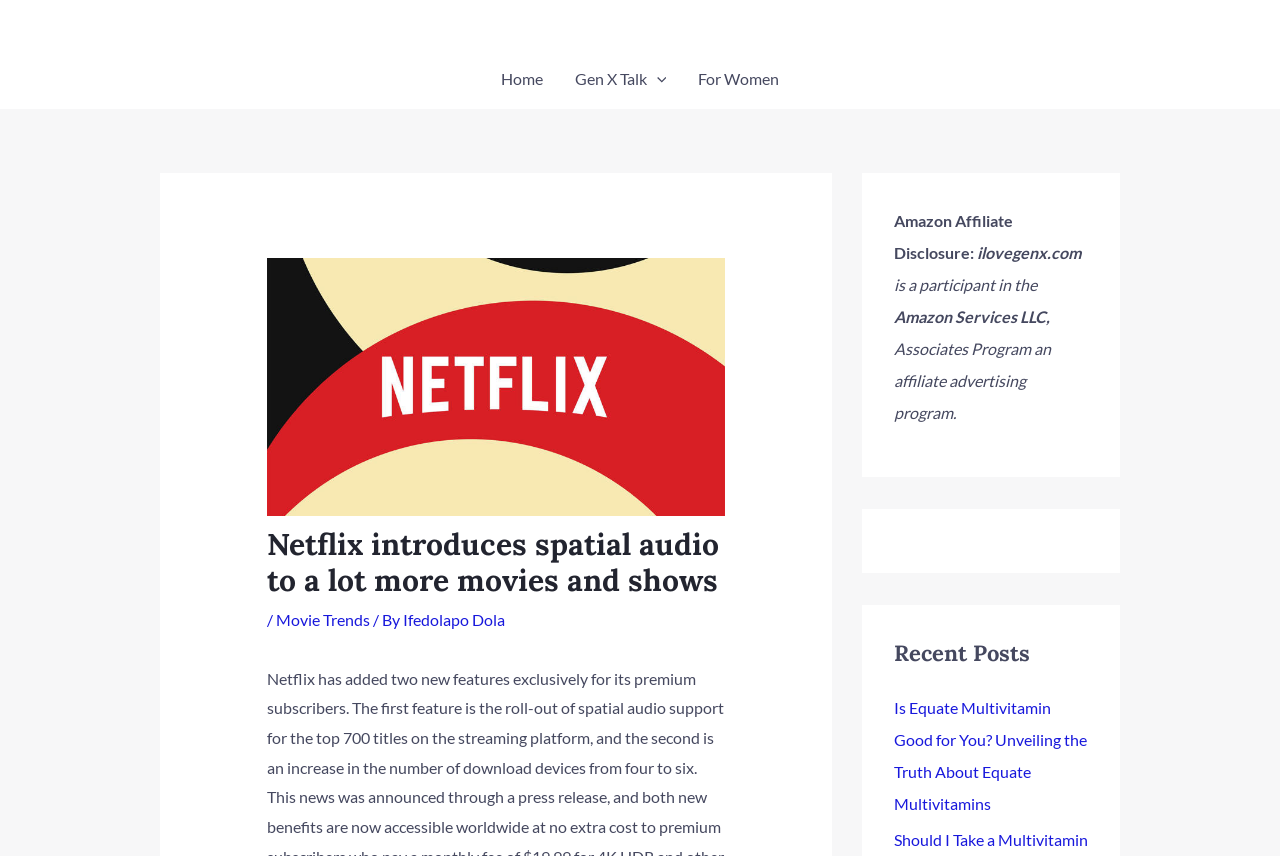Provide a brief response using a word or short phrase to this question:
What is the Amazon affiliate program description?

Associates Program